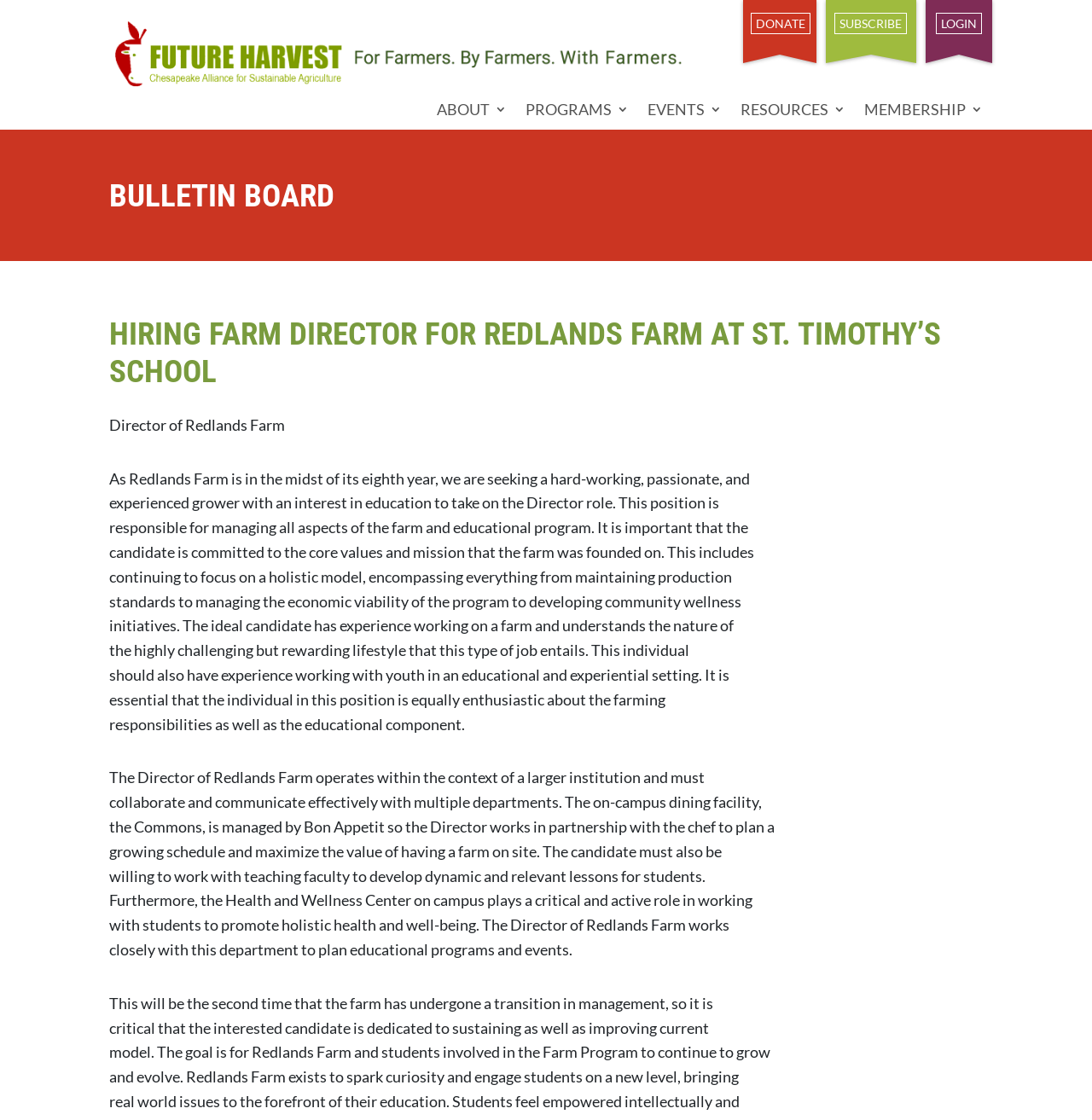Offer a thorough description of the webpage.

This webpage is about a job posting for a Director of Redlands Farm at St. Timothy's School. At the top of the page, there are several links, including "DONATE", "SUBSCRIBE", "LOGIN", and navigation links like "ABOUT", "PROGRAMS 3", "EVENTS 3", "RESOURCES 3", and "MEMBERSHIP 3". 

Below these links, there is a heading "BULLETIN BOARD" followed by another heading "HIRING FARM DIRECTOR FOR REDLANDS FARM AT ST. TIMOTHY’S SCHOOL". 

The main content of the page is a job description, which is divided into multiple paragraphs. The text describes the responsibilities of the Director of Redlands Farm, including managing the farm and educational program, working with youth in an educational setting, and collaborating with multiple departments. The ideal candidate should have experience working on a farm, understand the holistic model of the farm, and be enthusiastic about both farming and education.

The job description is quite detailed, covering the candidate's required skills, experience, and personal qualities. It also mentions the context of the job, including the farm's relationship with the on-campus dining facility and the Health and Wellness Center.